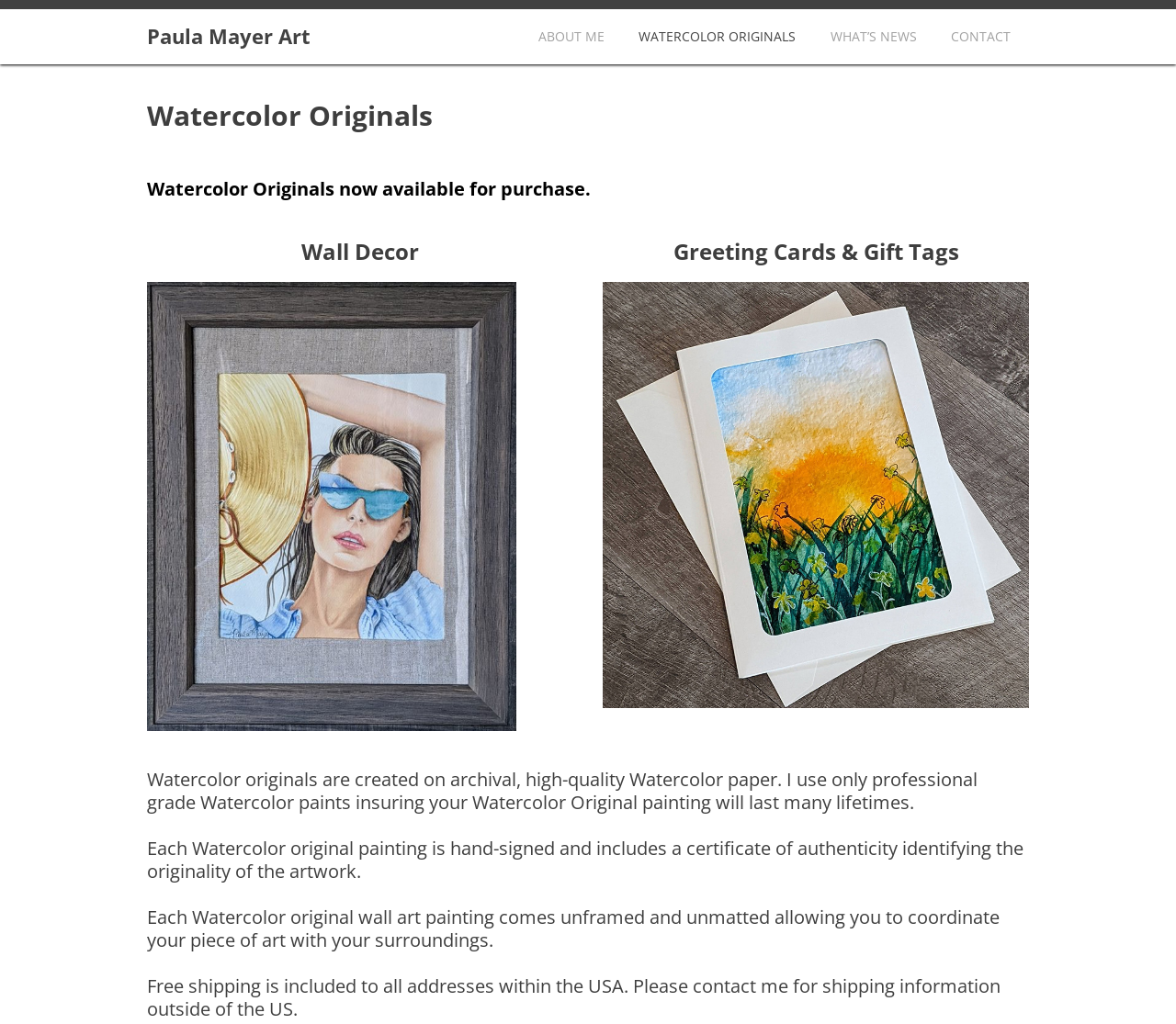Use a single word or phrase to respond to the question:
What type of paper is used for watercolor originals?

archival 100% cotton Watercolor paper